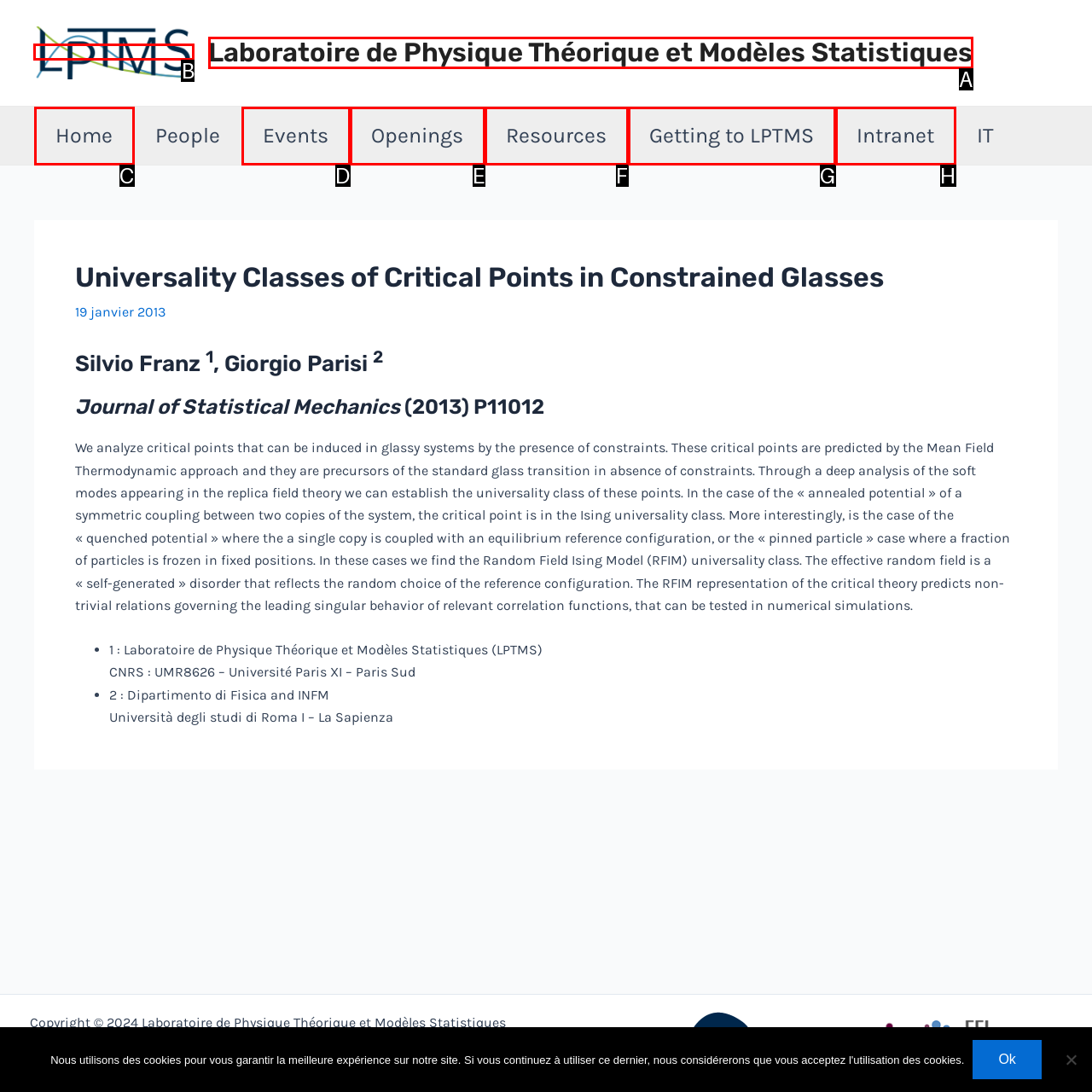Choose the correct UI element to click for this task: go to Laboratoire de Physique Théorique et Modèles Statistiques Answer using the letter from the given choices.

B